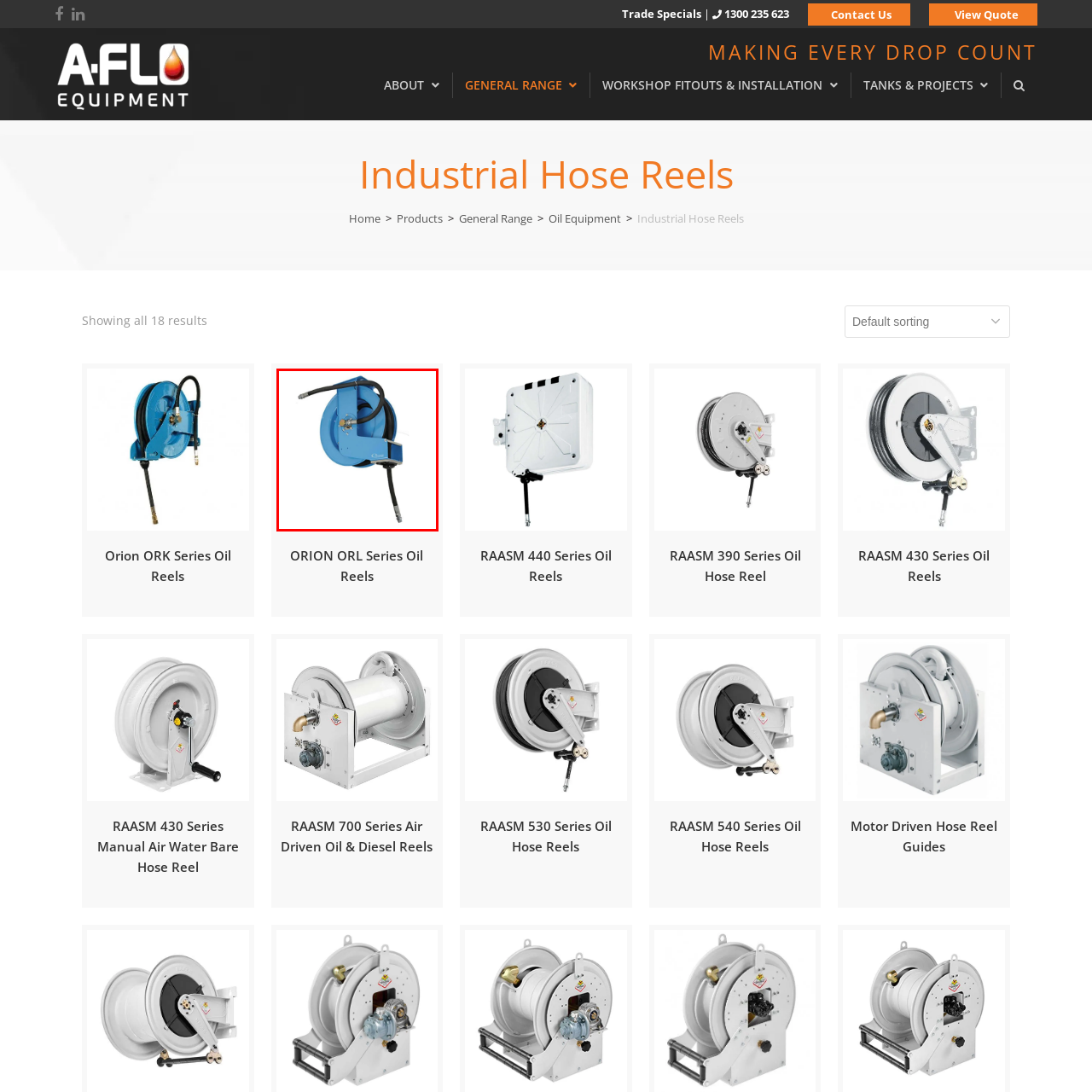In what type of settings is this product ideal for?
Analyze the image within the red bounding box and respond to the question with a detailed answer derived from the visual content.

The caption states that this product is 'ideal for commercial and industrial settings', which indicates the type of settings it is suitable for.